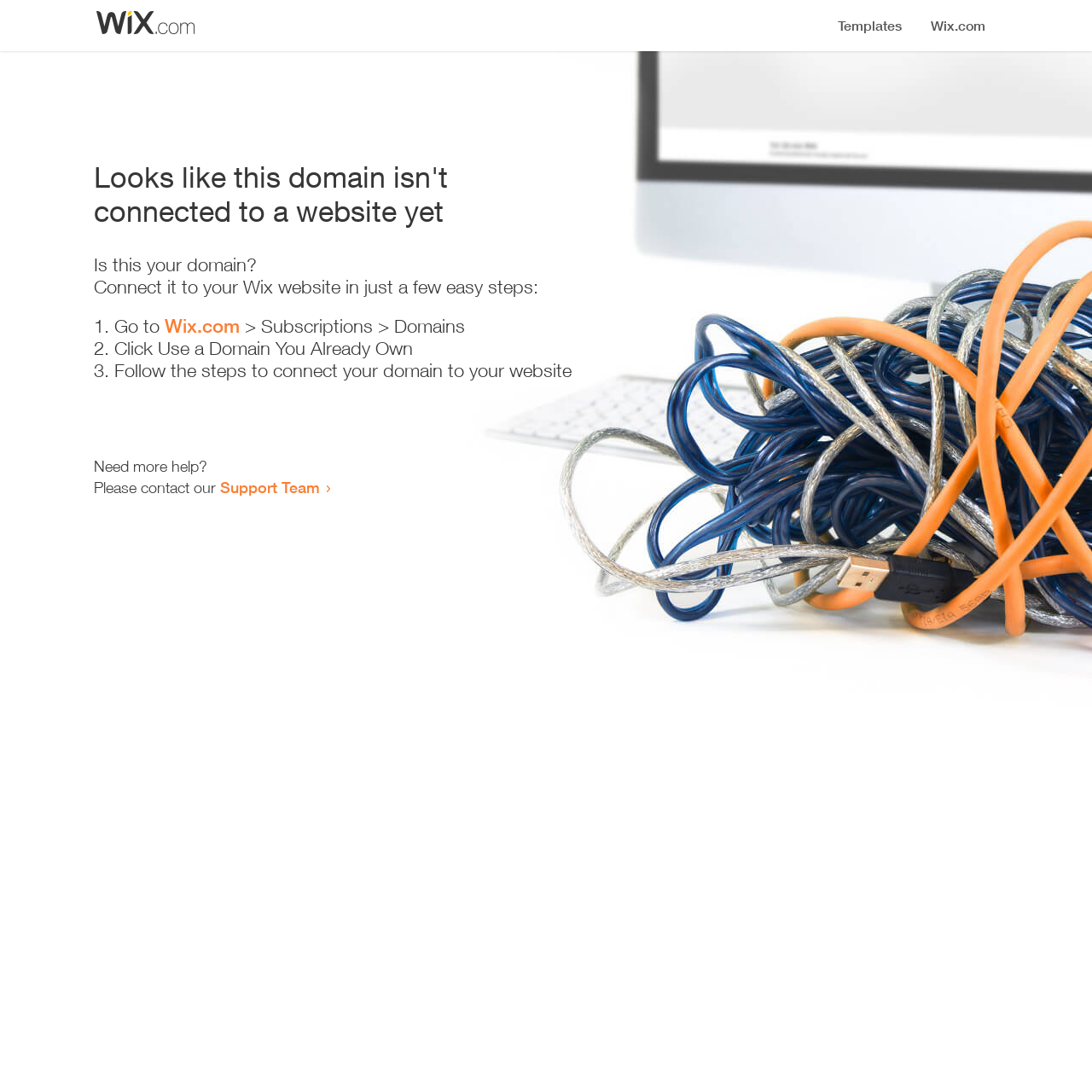Is there an image on the webpage?
Provide a concise answer using a single word or phrase based on the image.

Yes